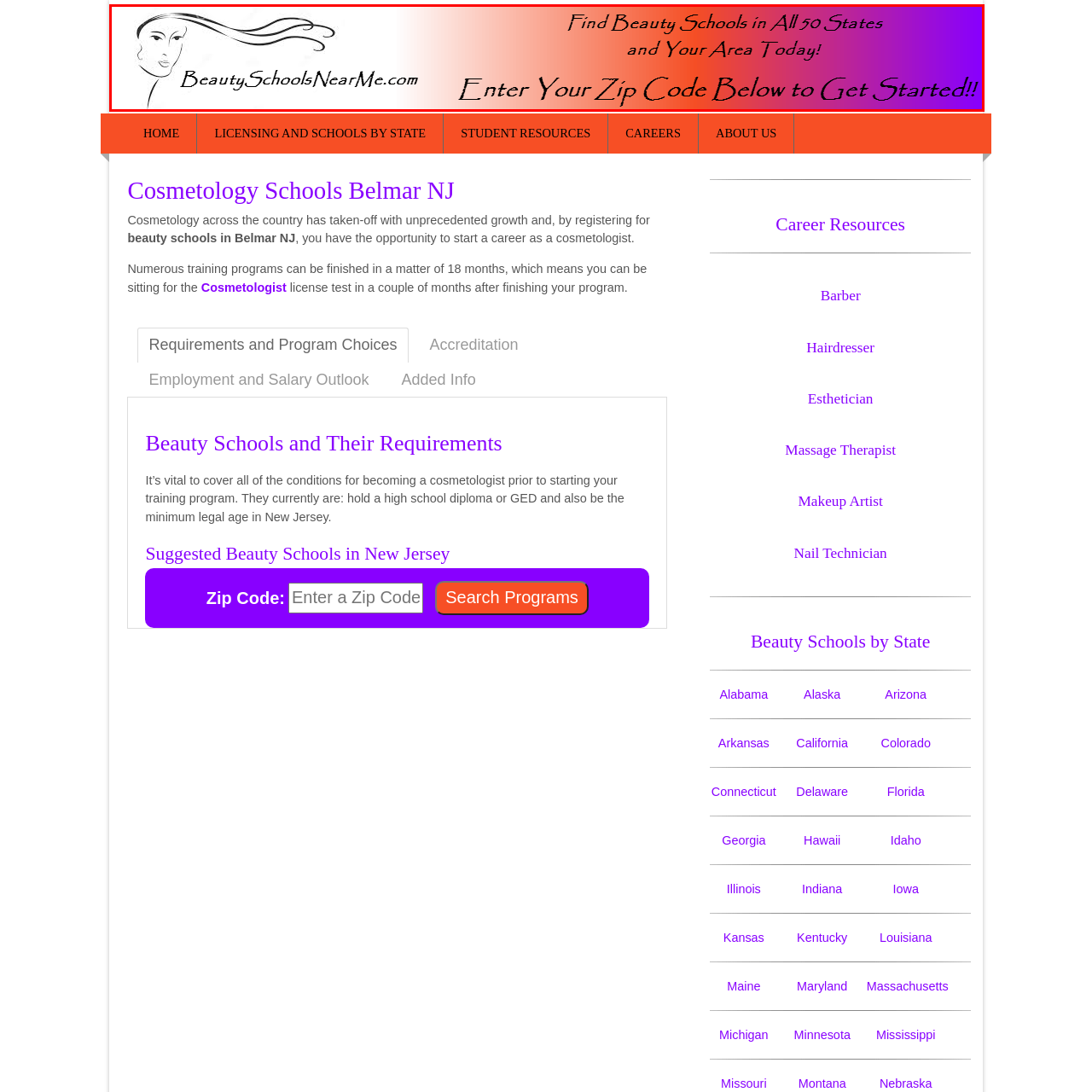Take a close look at the image outlined by the red bounding box and give a detailed response to the subsequent question, with information derived from the image: What is the purpose of the call to action?

The call to action 'Enter Your Zip Code Below to Get Started!!' is prompting potential students to input their location, which implies that the purpose is to help them discover nearby beauty schools.